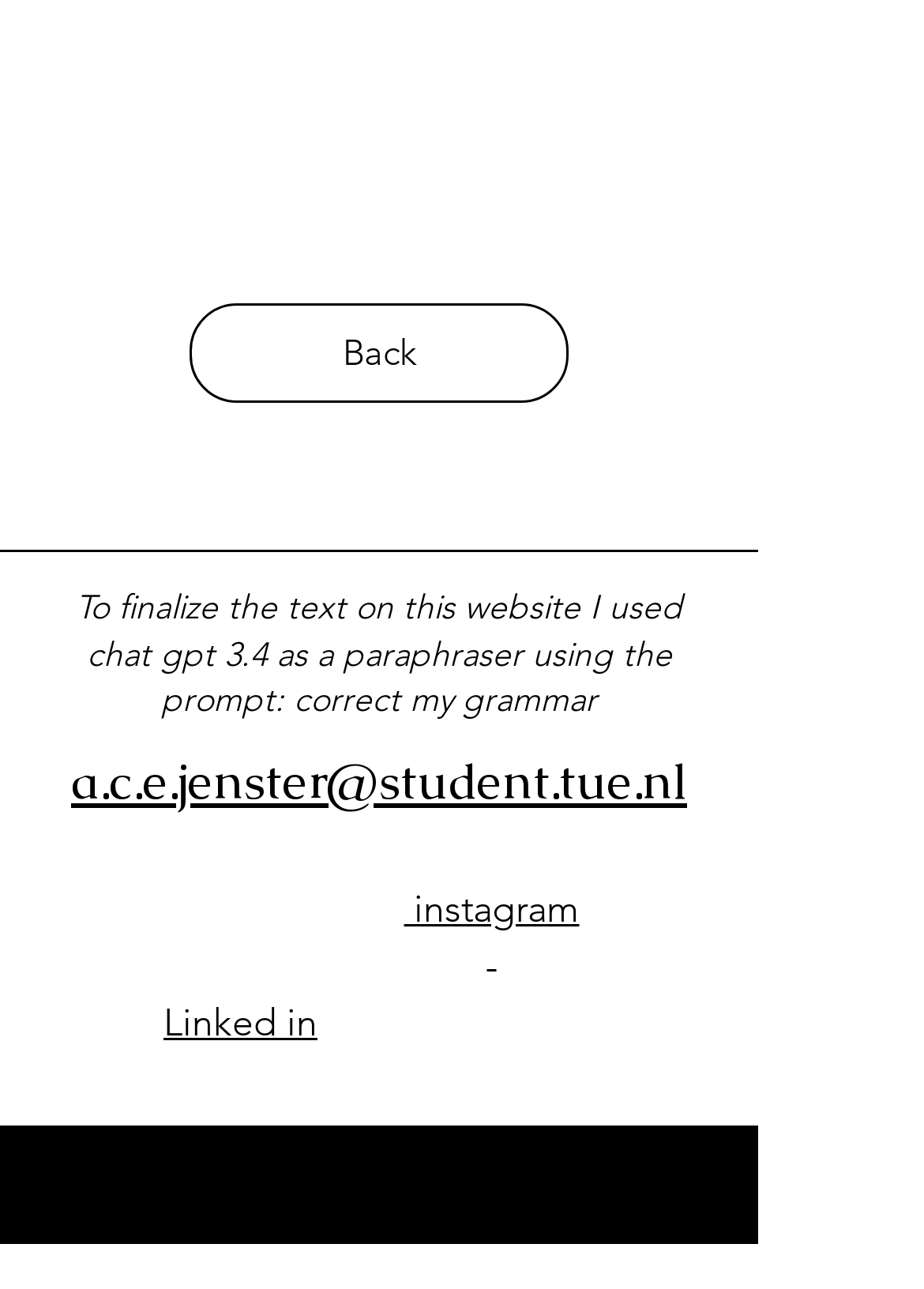Using the webpage screenshot, locate the HTML element that fits the following description and provide its bounding box: "Linked in".

[0.177, 0.775, 0.344, 0.81]